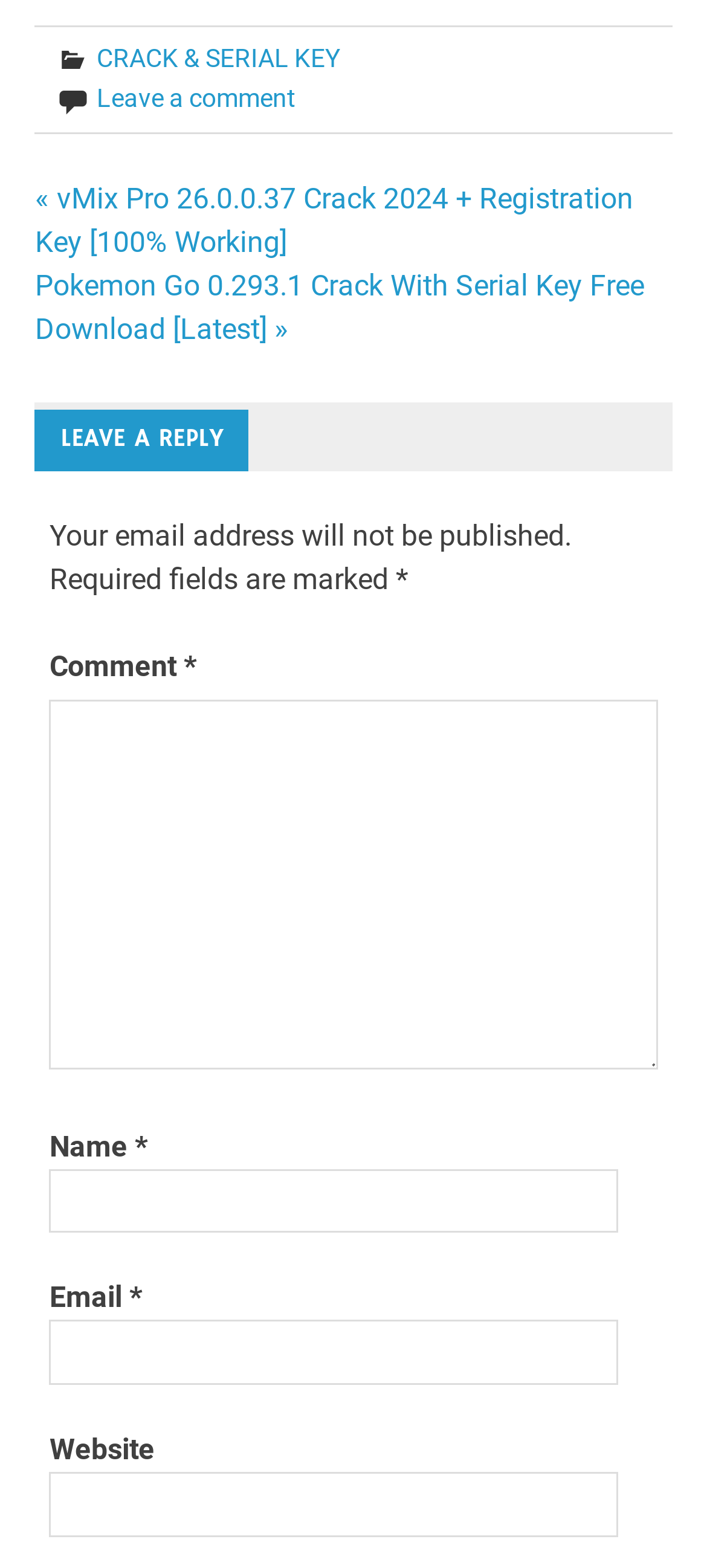Observe the image and answer the following question in detail: What is the navigation section about?

The navigation section is located at the top of the webpage and contains links to different posts, such as 'vMix Pro 26.0.0.37 Crack 2024 + Registration Key [100% Working]' and 'Pokemon Go 0.293.1 Crack With Serial Key Free Download [Latest]'. This suggests that the navigation section is about posts or articles related to software cracks and serial keys.